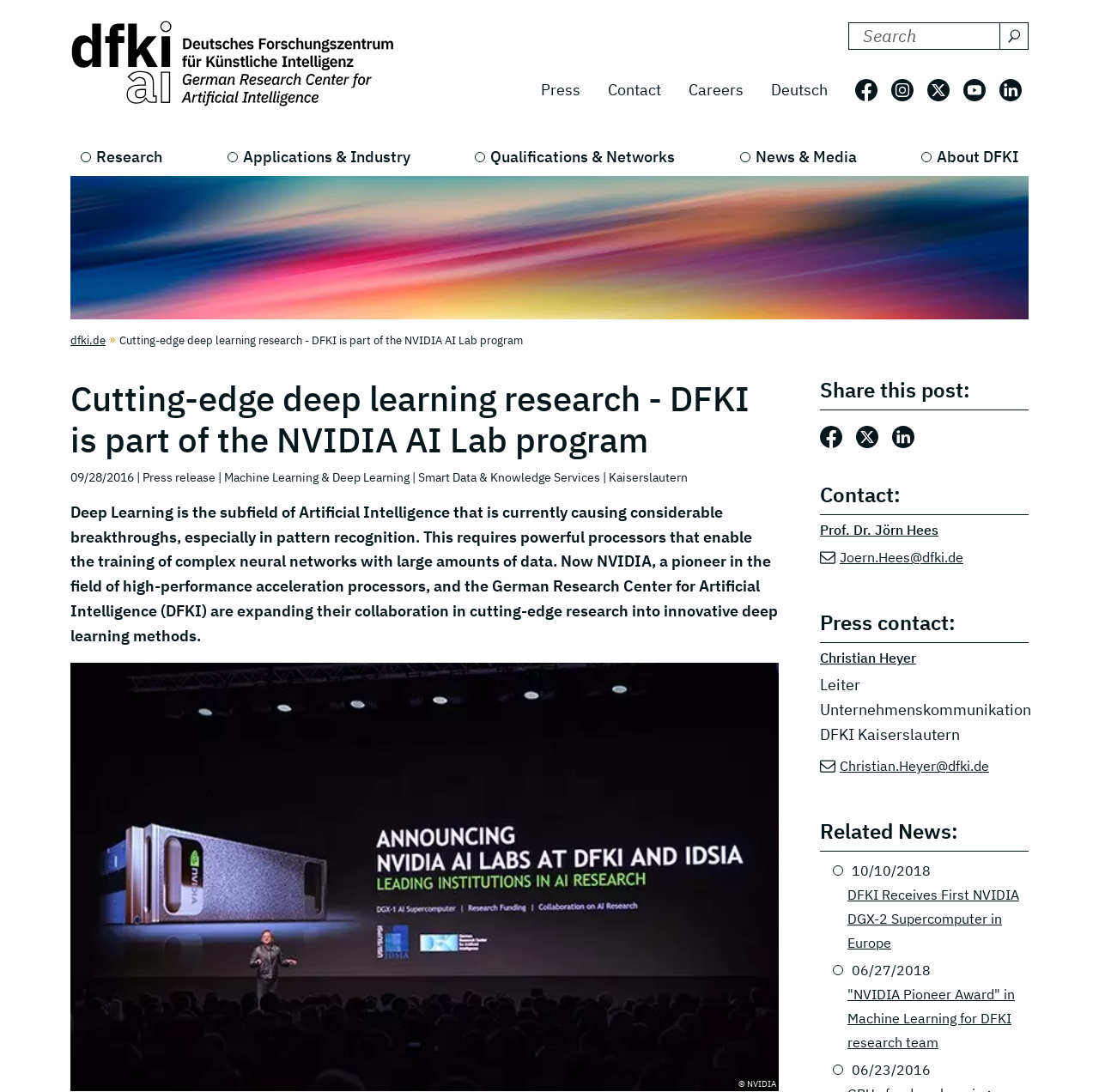Identify the bounding box coordinates of the part that should be clicked to carry out this instruction: "Share this post on LinkedIn".

[0.812, 0.388, 0.832, 0.41]